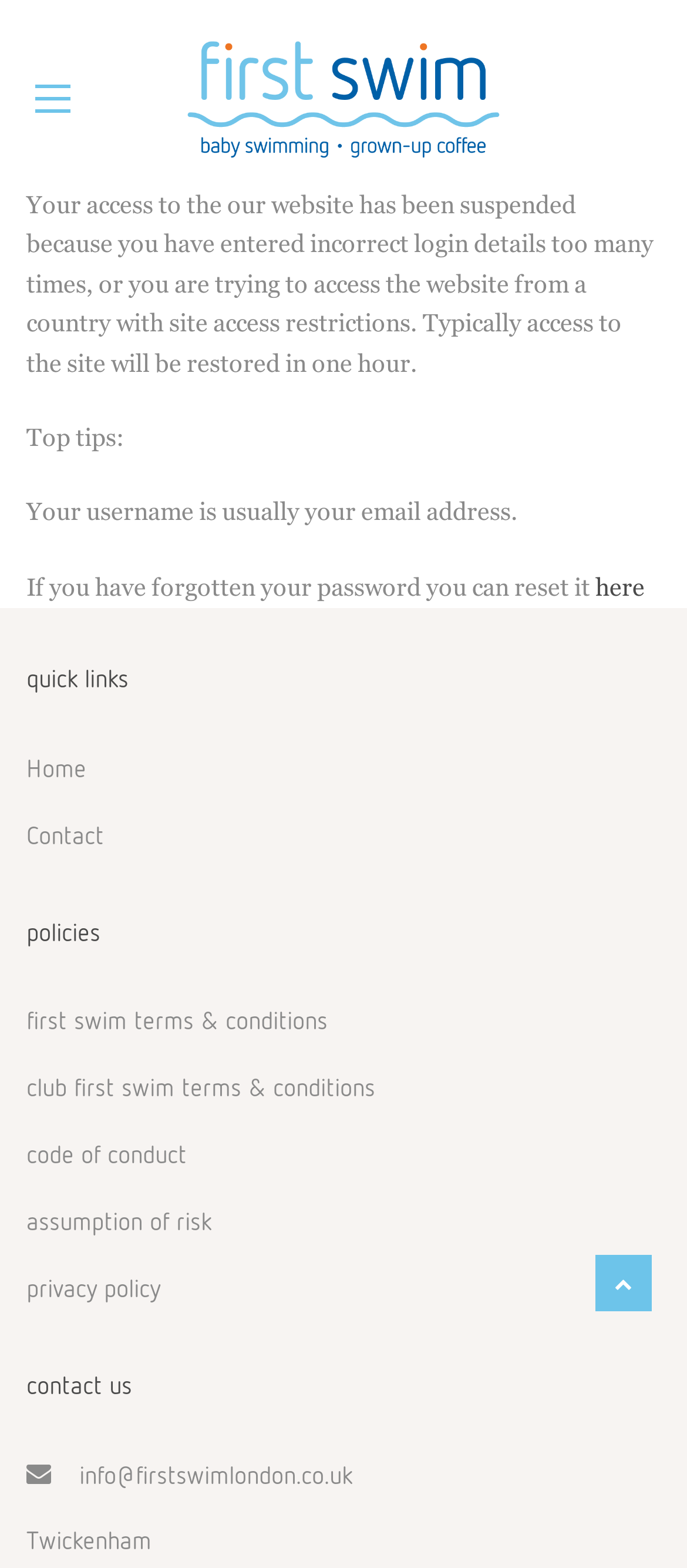Please give a short response to the question using one word or a phrase:
How many quick links are available?

Two